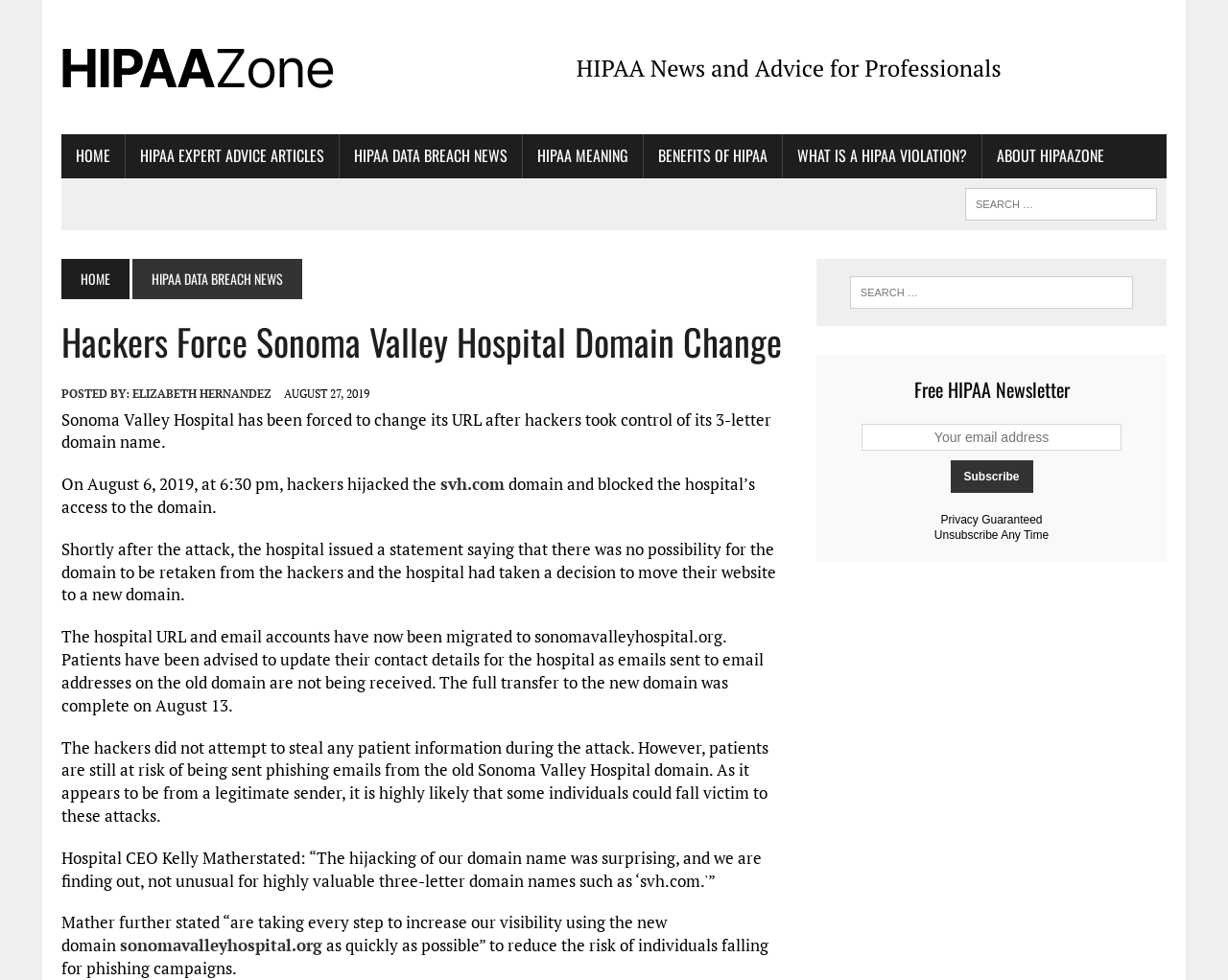Provide an in-depth caption for the webpage.

The webpage is about HIPAAzone, a website focused on HIPAA-related news and information. At the top left, there is a logo and a link to HIPAAzone. Below it, there is a navigation menu with links to various sections, including HOME, HIPAA EXPERT ADVICE ARTICLES, HIPAA DATA BREACH NEWS, and more.

On the right side of the navigation menu, there is a search bar with a search box and a button. Below the navigation menu, there is a header section with a heading that reads "Hackers Force Sonoma Valley Hospital Domain Change". 

Below the header, there is an article with a title and a brief summary. The article discusses how Sonoma Valley Hospital had to change its URL after hackers took control of its 3-letter domain name. The article provides details about the incident, including the date and time of the attack, and the hospital's response to it.

The article is divided into several paragraphs, with links to relevant websites and email addresses. There are also quotes from hospital officials and information about the risks of phishing attacks.

On the right side of the article, there is a section with a search bar and a newsletter subscription form. The form has a text box to enter an email address, a subscribe button, and a note about privacy and the ability to unsubscribe at any time.